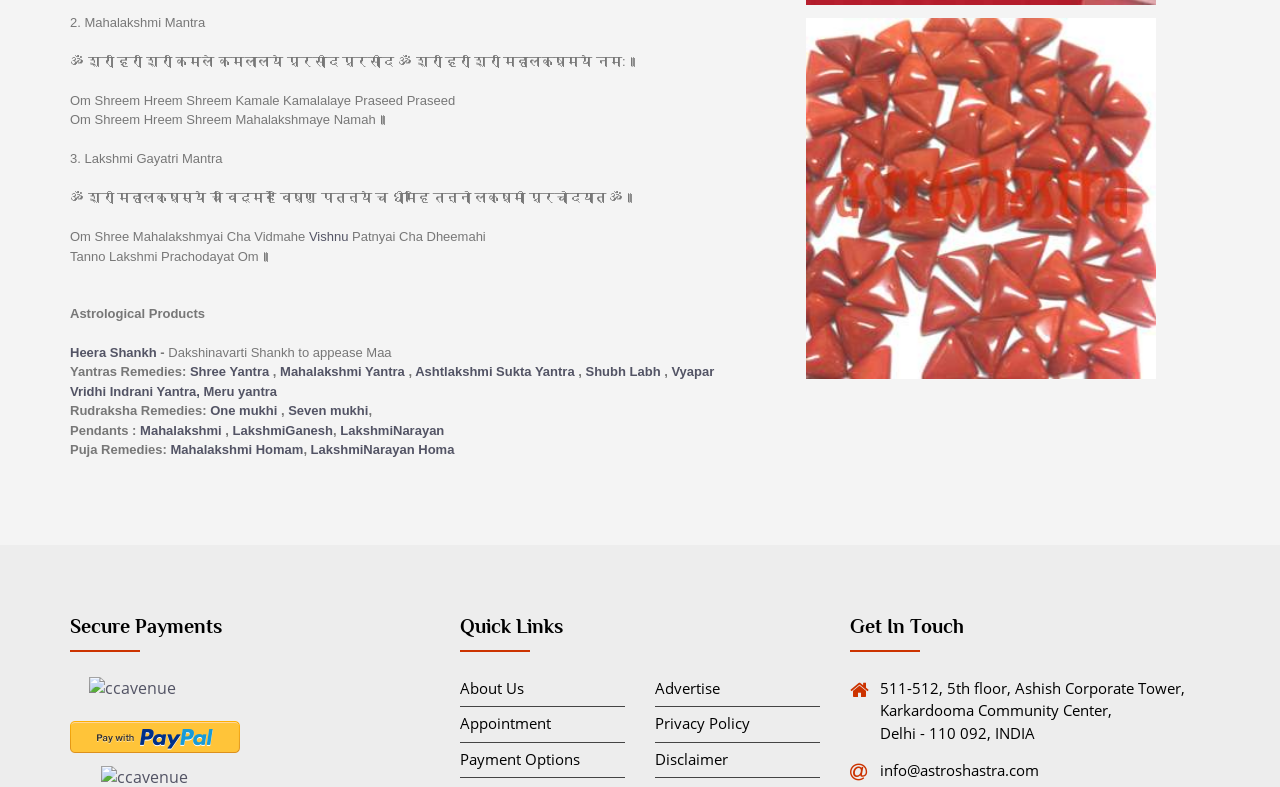What is the address of the office mentioned on the webpage?
Refer to the image and give a detailed answer to the question.

I found the answer by looking at the section 'Get In Touch' where it mentions the address of the office. The address is 511-512, 5th floor, Ashish Corporate Tower, Karkardooma Community Center, Delhi - 110 092, INDIA.